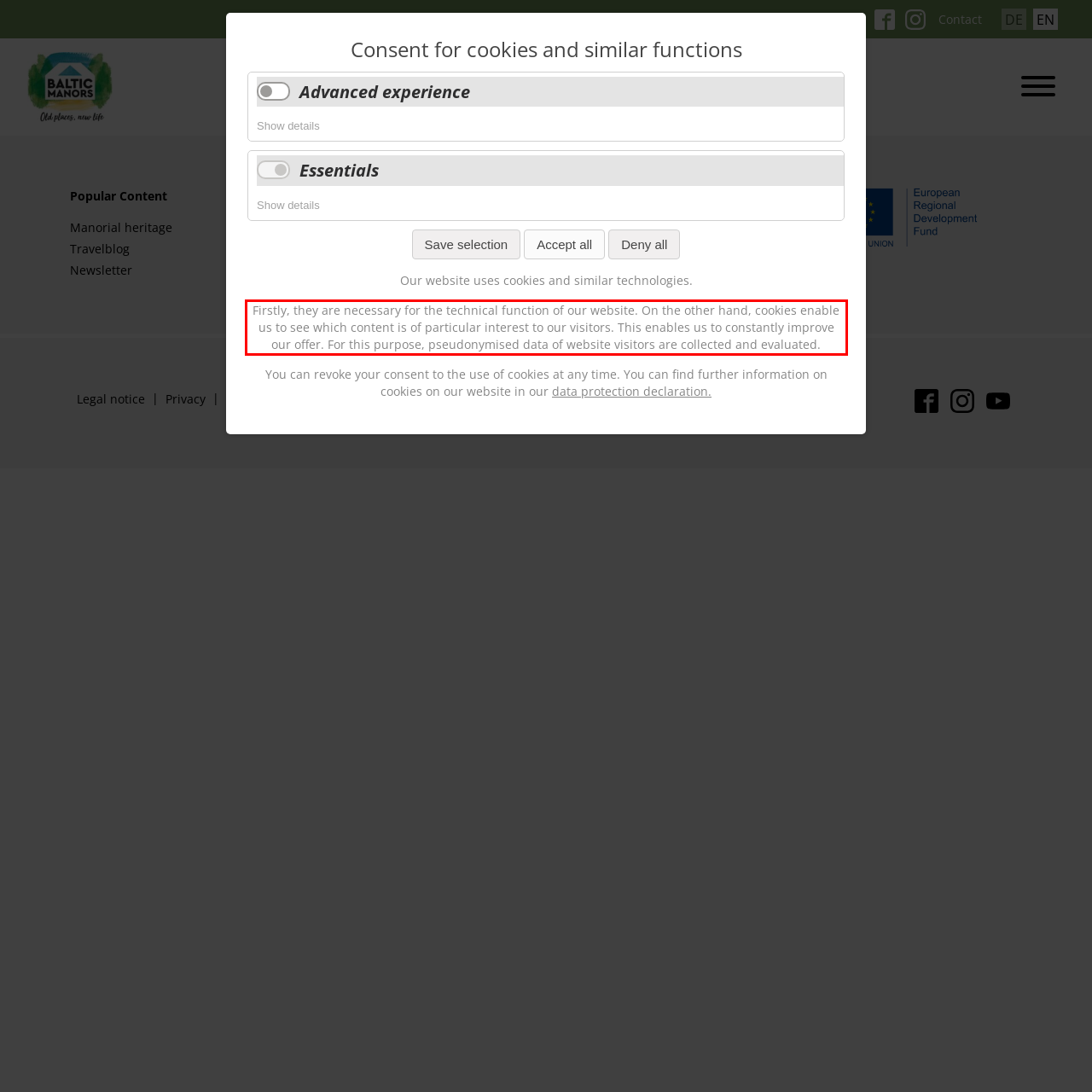Analyze the screenshot of the webpage and extract the text from the UI element that is inside the red bounding box.

Firstly, they are necessary for the technical function of our website. On the other hand, cookies enable us to see which content is of particular interest to our visitors. This enables us to constantly improve our offer. For this purpose, pseudonymised data of website visitors are collected and evaluated.